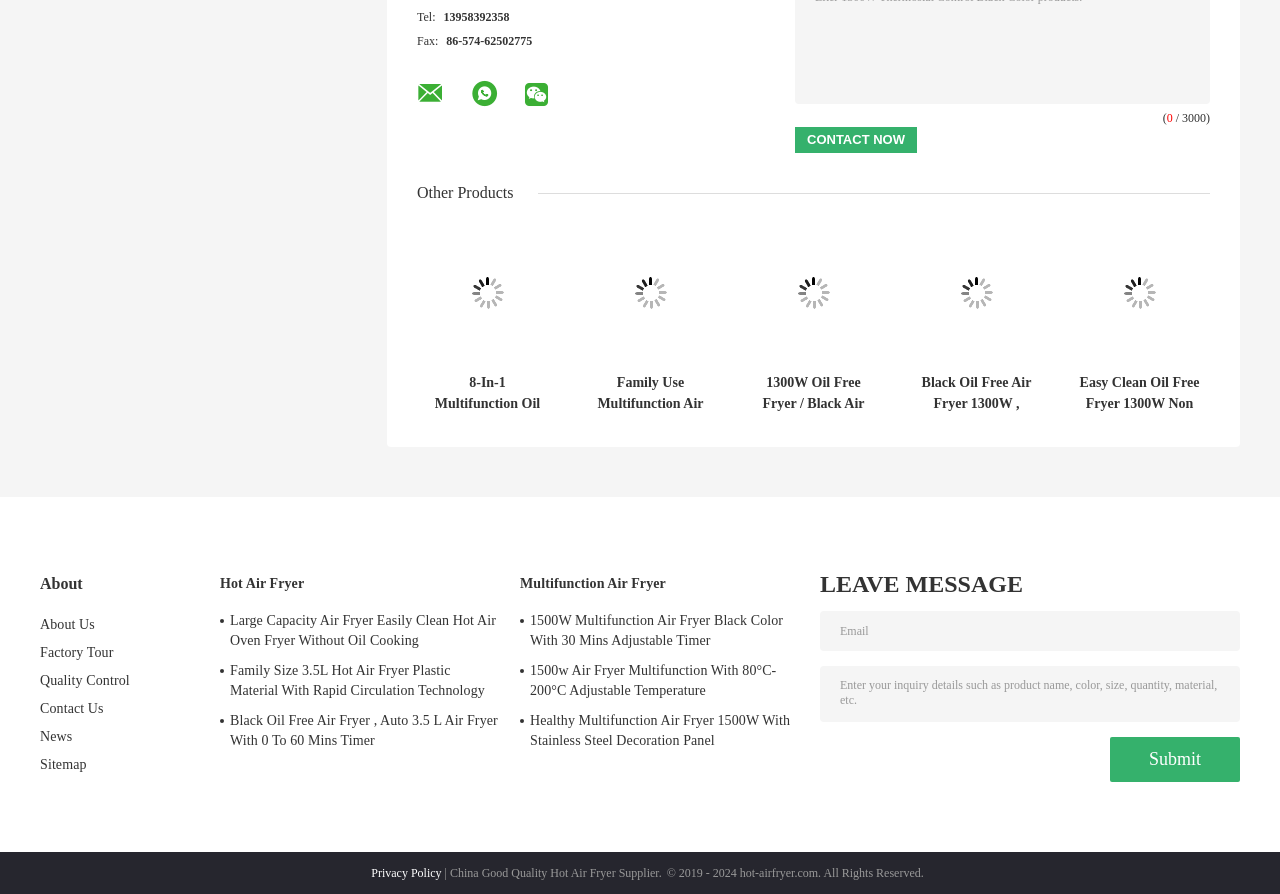Please locate the bounding box coordinates of the element's region that needs to be clicked to follow the instruction: "Click the 'Hot Air Fryer' link". The bounding box coordinates should be provided as four float numbers between 0 and 1, i.e., [left, top, right, bottom].

[0.172, 0.641, 0.406, 0.665]